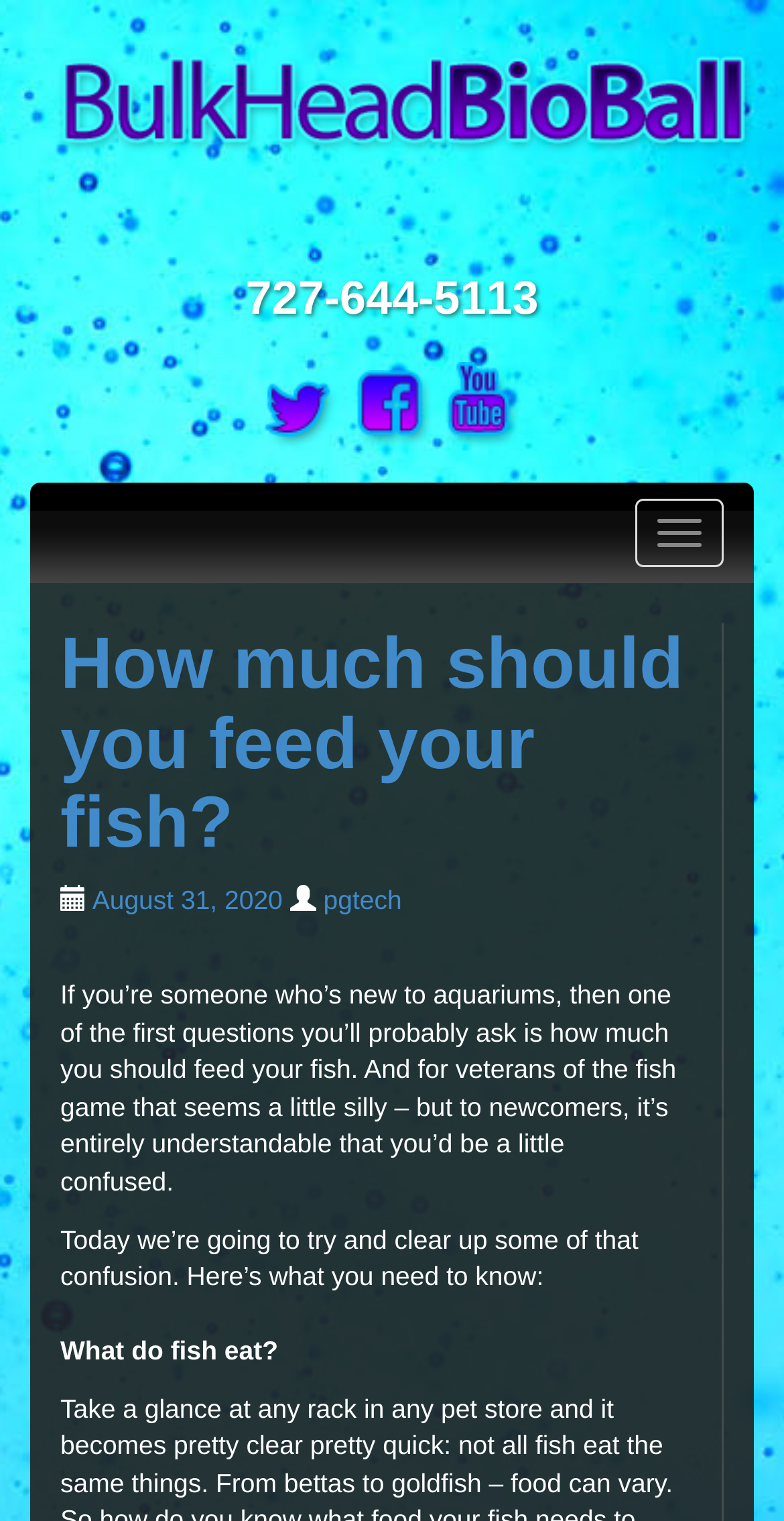Summarize the webpage comprehensively, mentioning all visible components.

The webpage appears to be an article about aquariums, specifically discussing how much to feed fish. At the top, there is a logo or image with a link, taking up most of the width. Below it, there is a phone number "727-644-5113" in a heading format. 

On the left side, there are three small images, likely social media icons, with links to "t", "f", and "in" respectively. To the right of these icons, there is a button labeled "Toggle navigation". 

The main content of the article starts with a heading "How much should you feed your fish?" followed by a link with the same text. Below this, there is a link to the date "August 31, 2020" and another link to "pgtech". 

The article's text begins with a paragraph explaining that people new to aquariums often wonder how much to feed their fish, and that this question is understandable. The text continues, stating that the article will clarify this confusion. 

Further down, there is a subheading "What do fish eat?" which appears to be the start of a new section in the article. Overall, the webpage has a simple layout with a focus on the article's content.